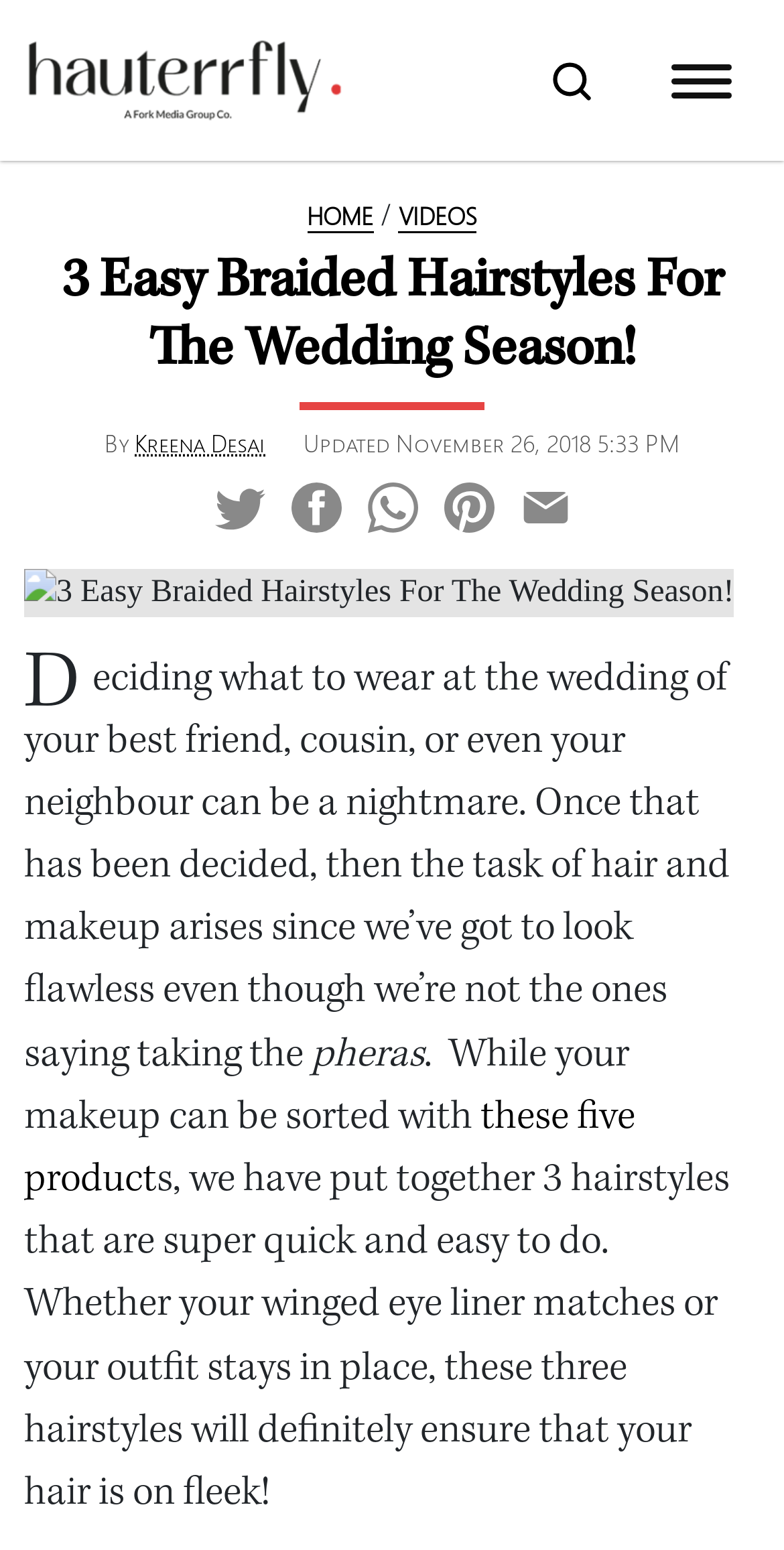Answer this question in one word or a short phrase: When was the article updated?

November 26, 2018 5:33 PM